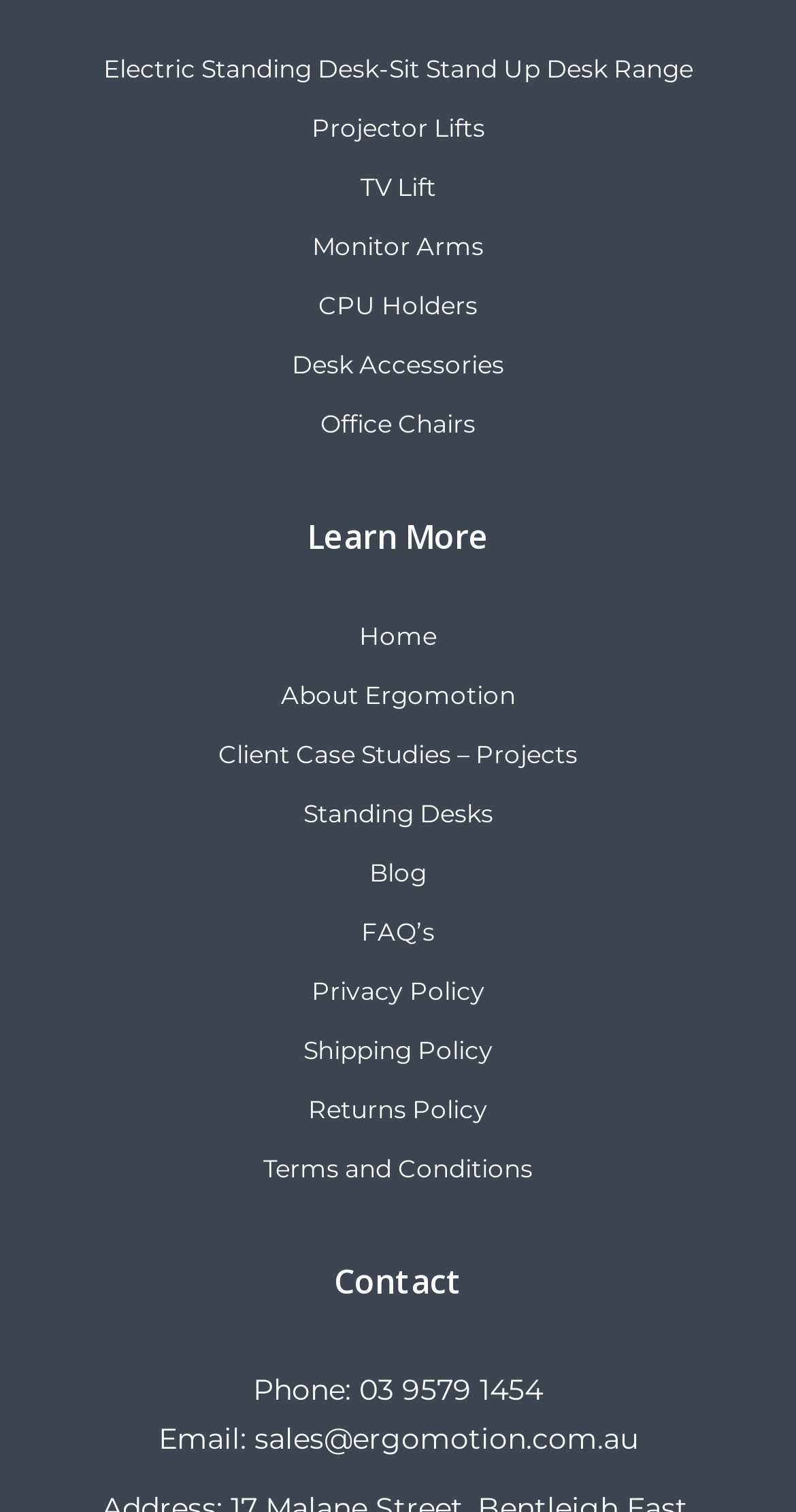How many policy links are provided?
Could you please answer the question thoroughly and with as much detail as possible?

The webpage provides four policy links: 'Privacy Policy', 'Shipping Policy', 'Returns Policy', and 'Terms and Conditions'.